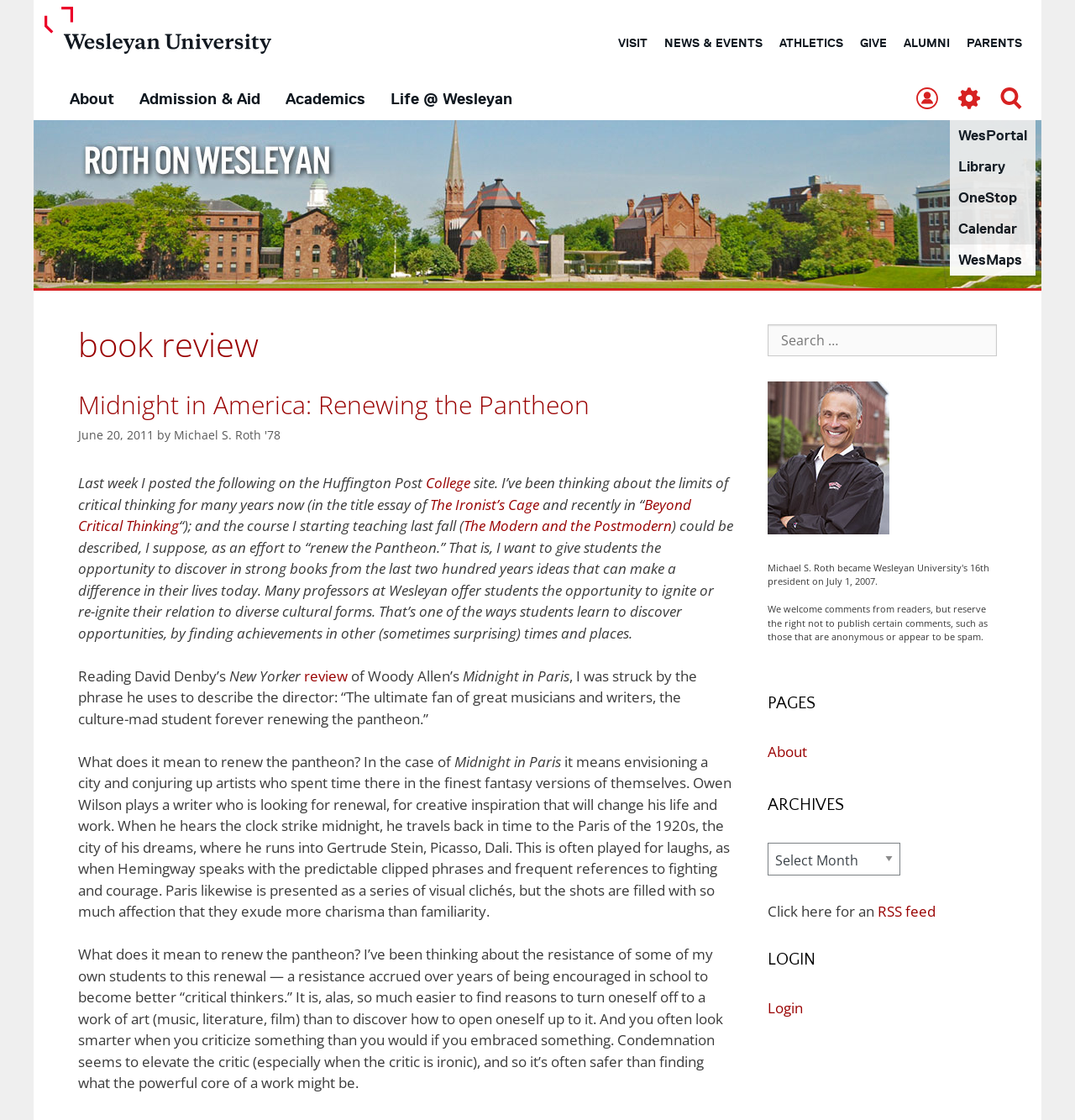Find the bounding box coordinates of the clickable region needed to perform the following instruction: "Visit the page of Midnight in America: Renewing the Pantheon". The coordinates should be provided as four float numbers between 0 and 1, i.e., [left, top, right, bottom].

[0.072, 0.346, 0.548, 0.377]